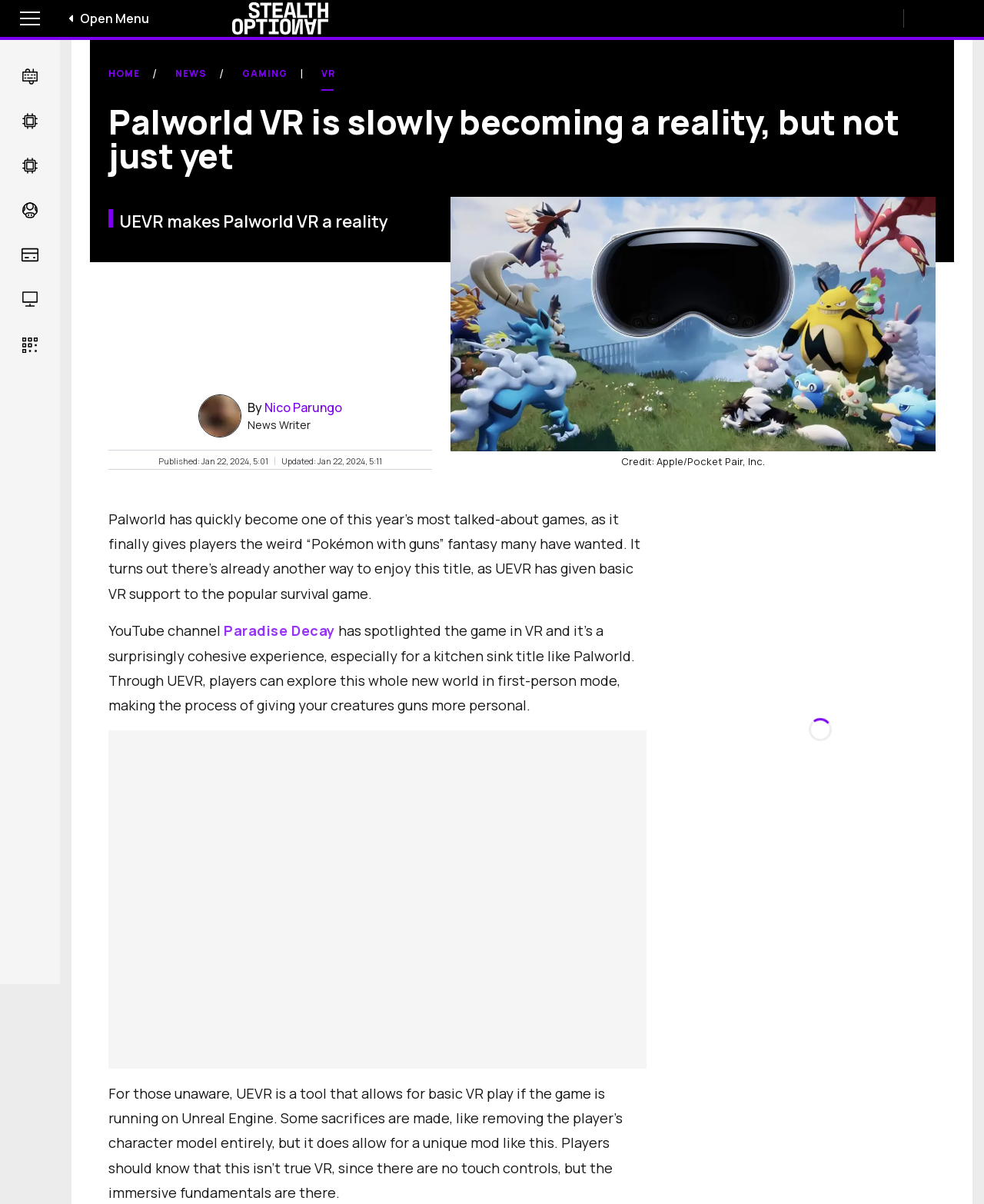What is the tool that allows for basic VR play?
Answer the question with a single word or phrase, referring to the image.

UEVR